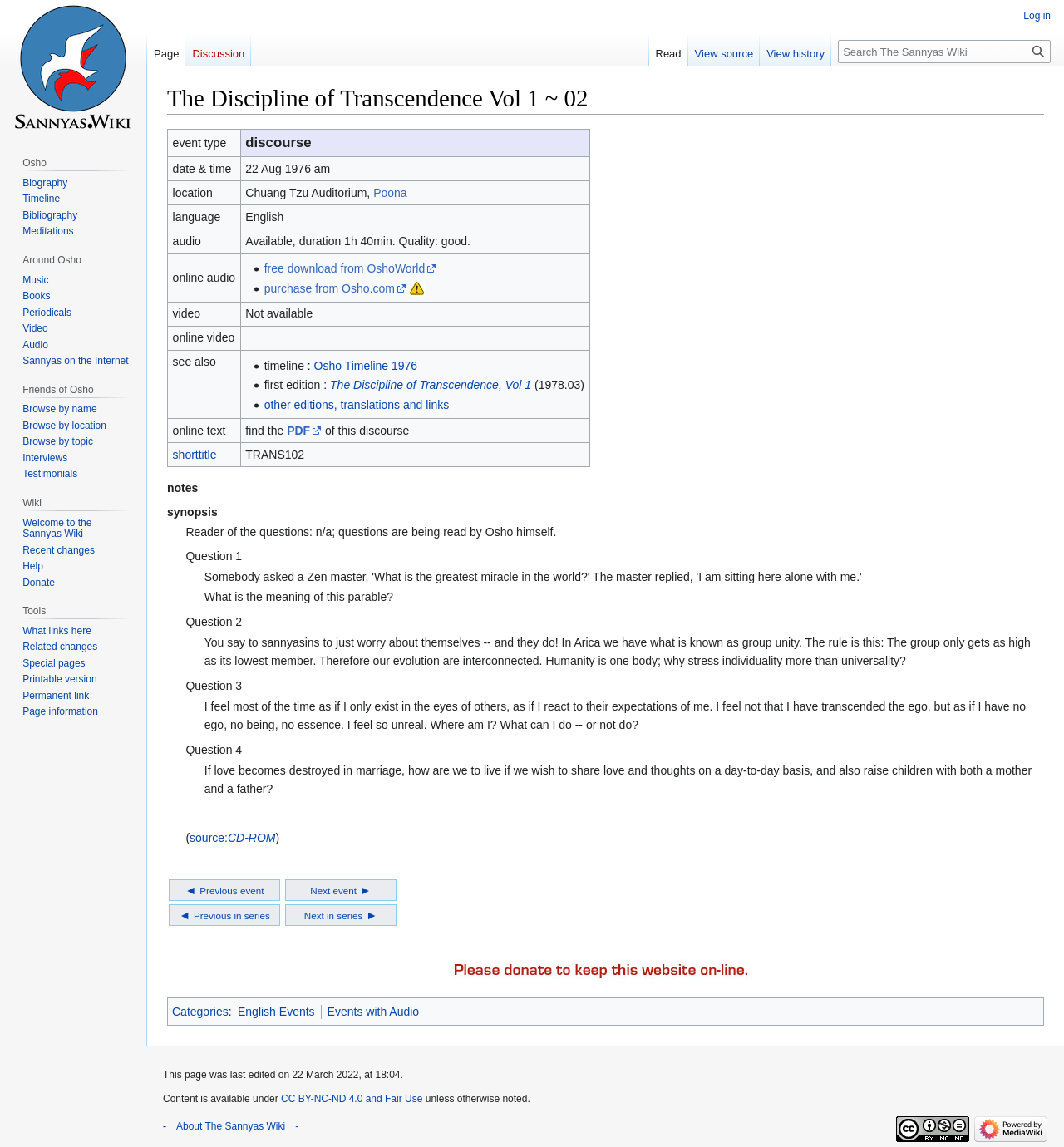Give a detailed explanation of the elements present on the webpage.

This webpage is about a specific discourse by Osho, titled "The Discipline of Transcendence Vol 1 ~ 02". At the top of the page, there is a heading with the title of the discourse, followed by two links to "Jump to navigation" and "Jump to search". 

Below the heading, there is a table with several rows, each containing information about the discourse, such as the event type, date and time, location, language, and audio and video availability. The location is specified as Chuang Tzu Auditorium, Poona, with a link to Poona. The audio is available, with a duration of 1 hour and 40 minutes, and there are links to download or purchase it. 

Following the table, there are several sections with descriptive text, including notes, synopsis, and questions and answers. The synopsis section has a brief description of the discourse, stating that the reader of the questions is not applicable, as Osho himself is reading the questions. 

The questions and answers section is divided into three parts, each with a question and a descriptive text. The questions are numbered, and the answers are provided in detail. The text is quite lengthy, with some parts having multiple paragraphs. 

Throughout the page, there are several links to other related pages, such as Osho Timeline 1976, The Discipline of Transcendence, Vol 1, and other editions, translations, and links. There is also a link to find the PDF of the discourse.